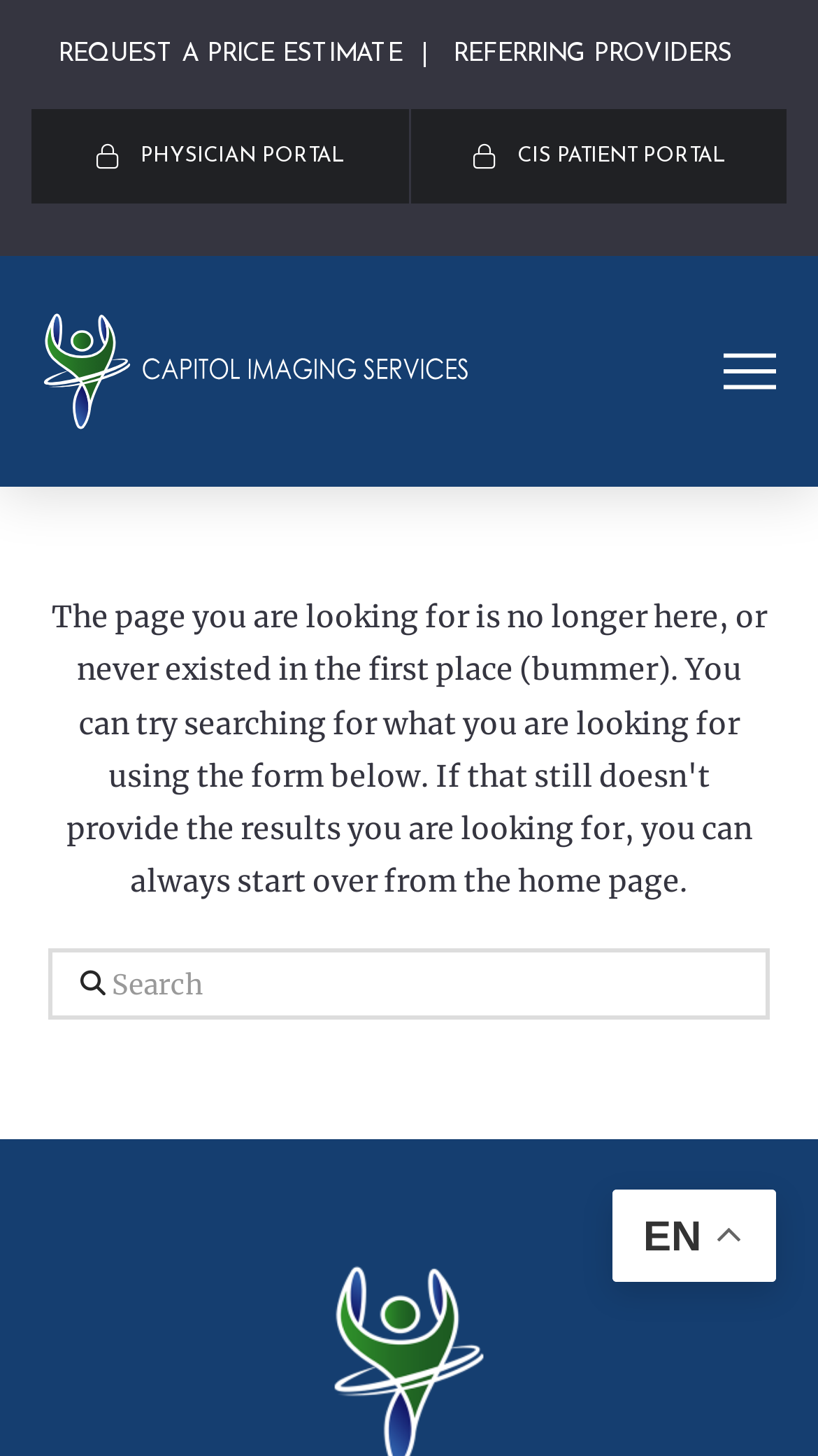What is the function of the Toggle Off Canvas Content button?
Look at the image and respond to the question as thoroughly as possible.

The button with the text 'Toggle Off Canvas Content' has a popup menu and is used to toggle off canvas content, which is likely a sidebar or a menu that can be expanded or collapsed.